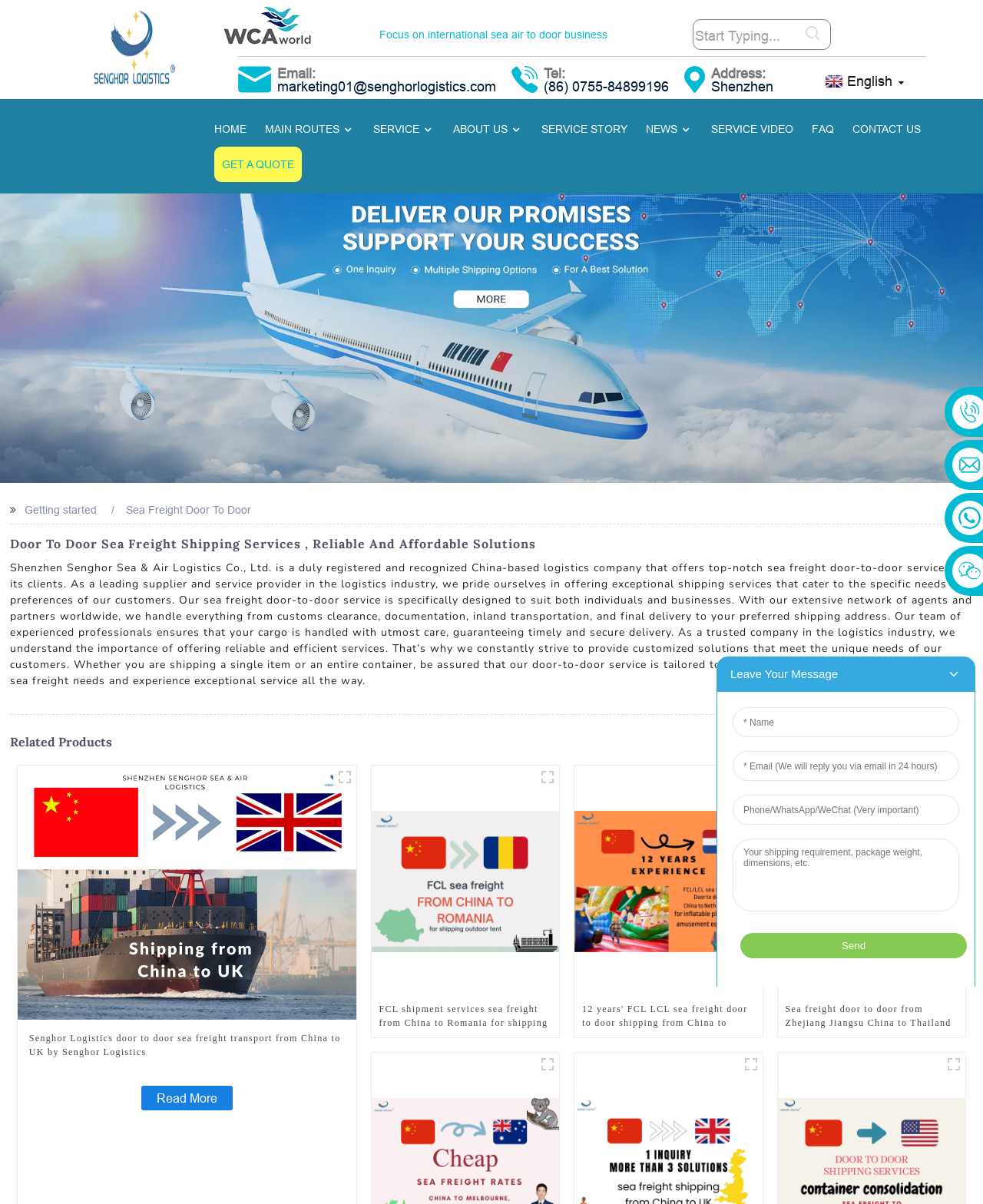Please extract the primary headline from the webpage.

Door To Door Sea Freight Shipping Services , Reliable And Affordable Solutions